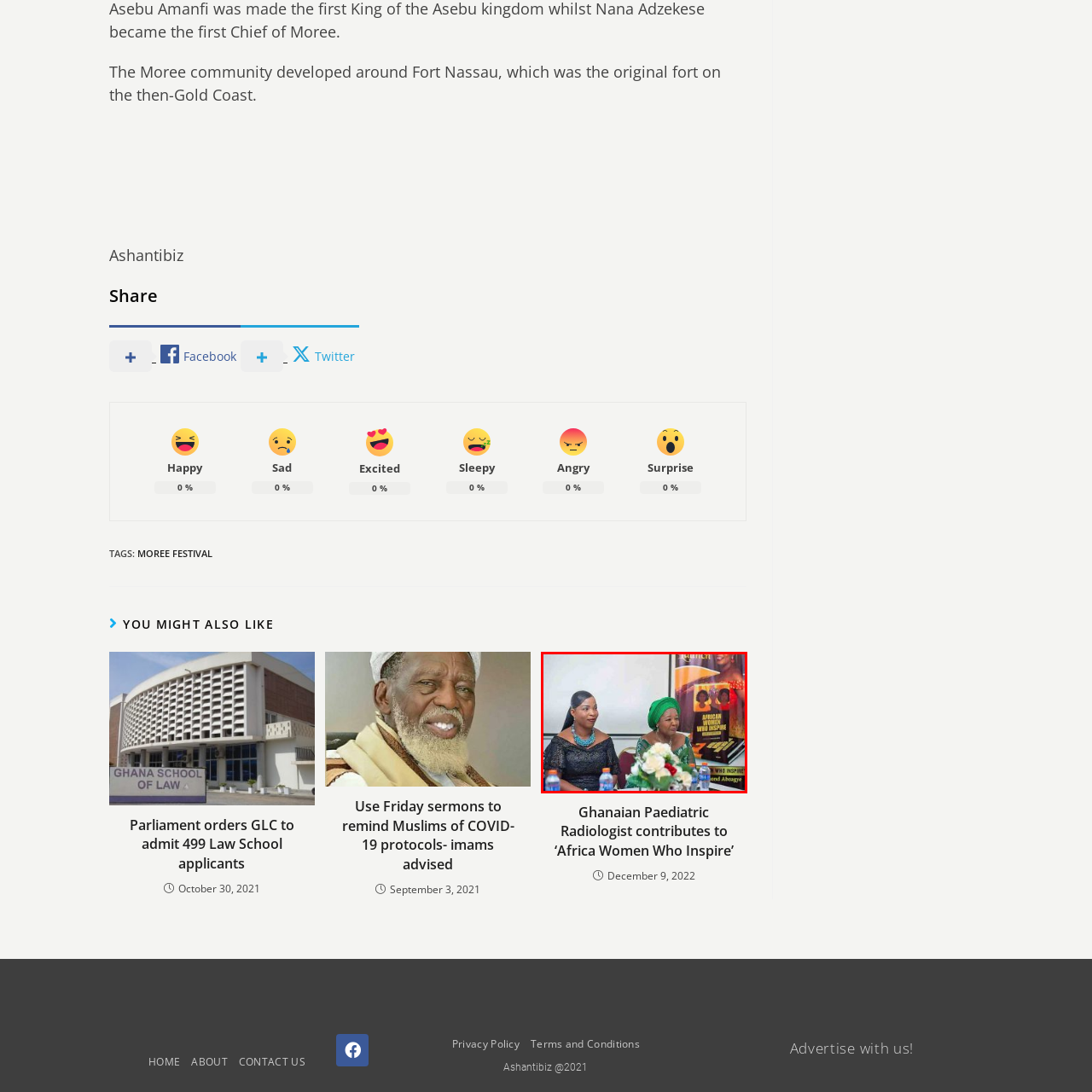Describe extensively the image that is situated inside the red border.

The image captures a moment from the launch event of the "African Women Who Inspire" initiative. Two distinguished women are seated at a elegantly decorated table adorned with a bouquet of flowers. The woman on the left, dressed in an intricate black outfit with vibrant accessories, appears engaged in conversation. The woman on the right, wearing a striking green headwrap, exudes grace as she listens intently. Behind them, a banner promotes the initiative, highlighting the celebration of inspirational African women. The atmosphere reflects a sense of empowerment and community, underscoring the significance of recognizing and honoring women's contributions to society.